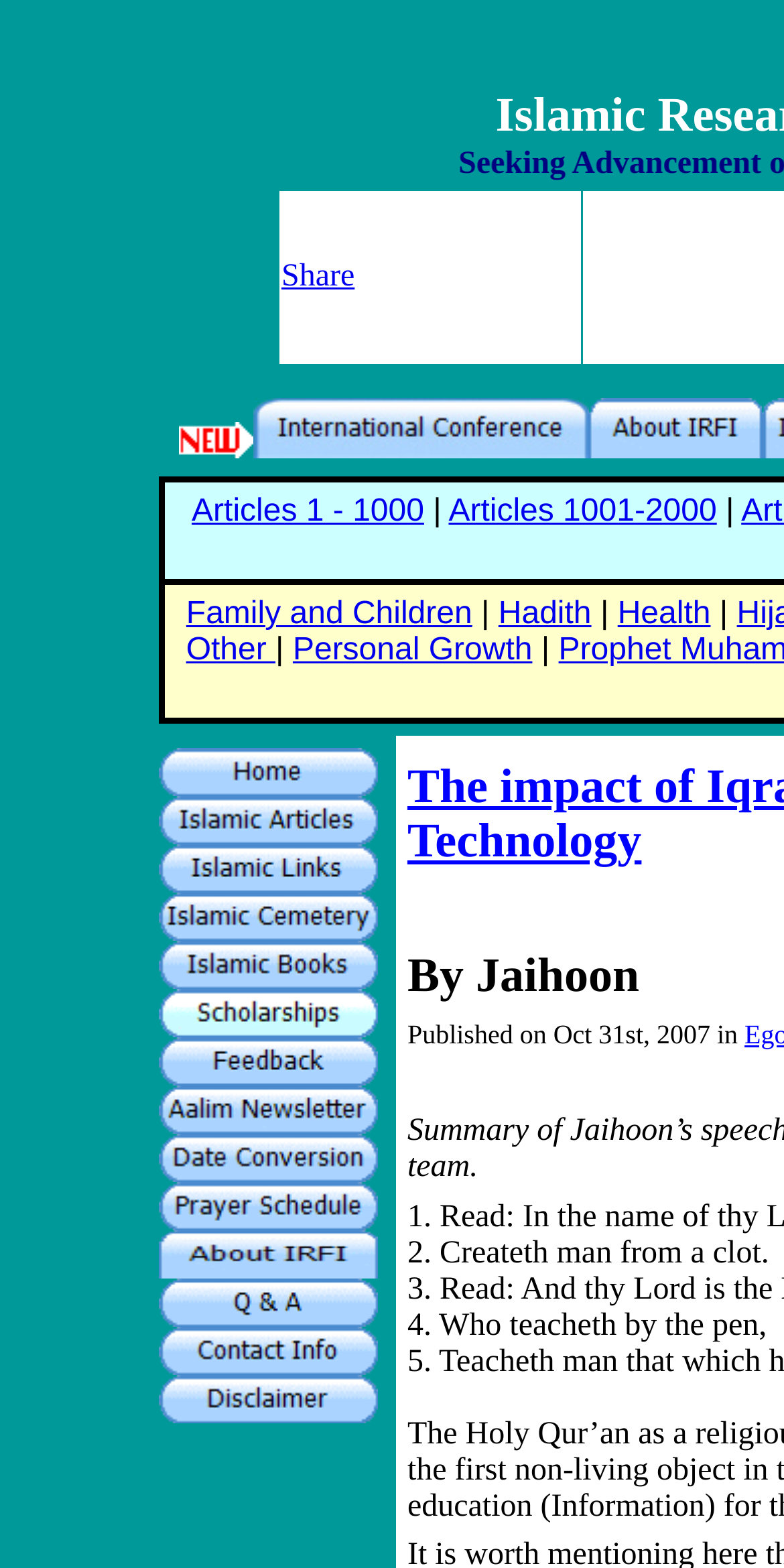What is the category of the article 'Family and Children'?
Please ensure your answer is as detailed and informative as possible.

I found the link 'Family and Children' under the category 'Islamic Articles', which is one of the main categories on the webpage.